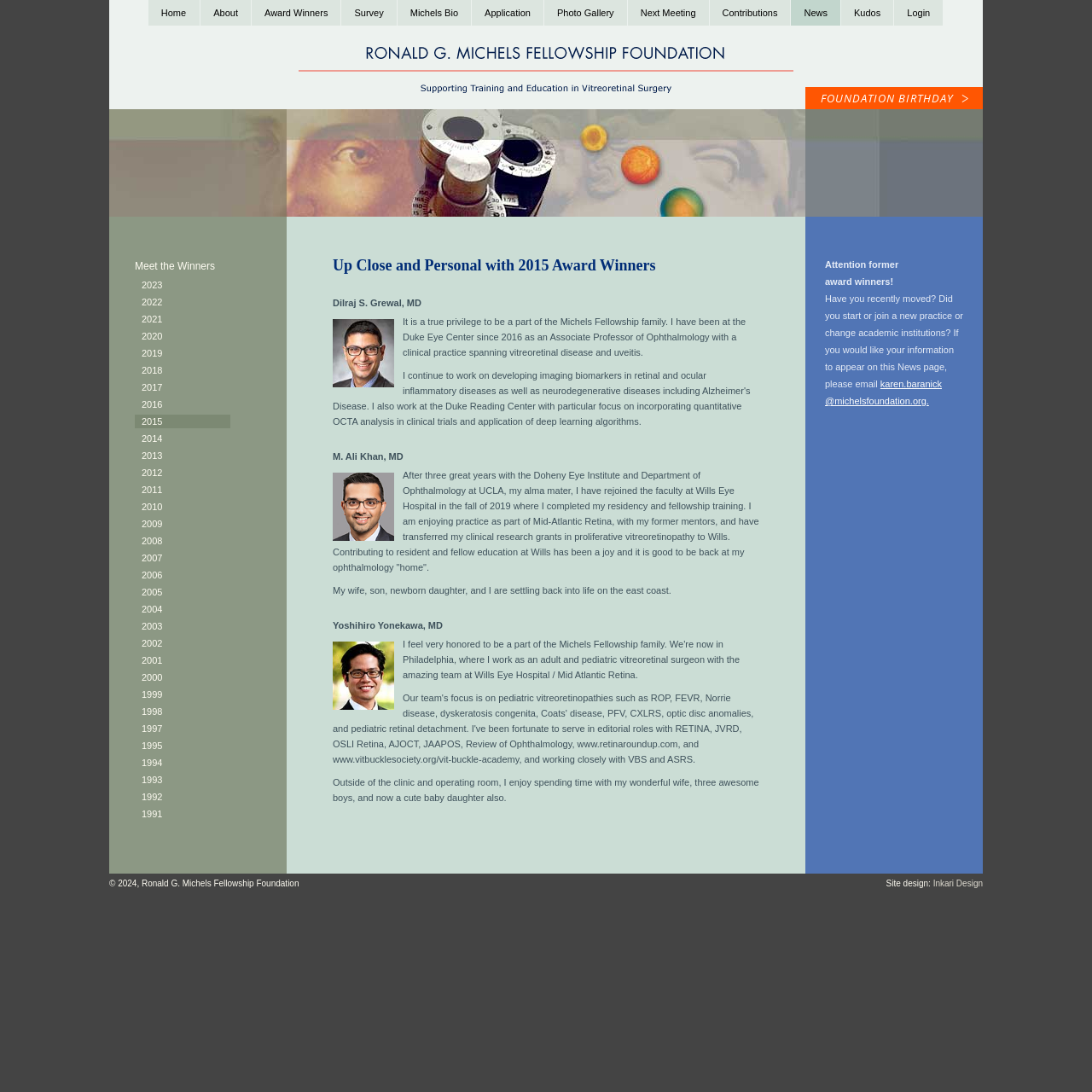Locate the UI element described as follows: "Photo Gallery". Return the bounding box coordinates as four float numbers between 0 and 1 in the order [left, top, right, bottom].

[0.498, 0.0, 0.574, 0.023]